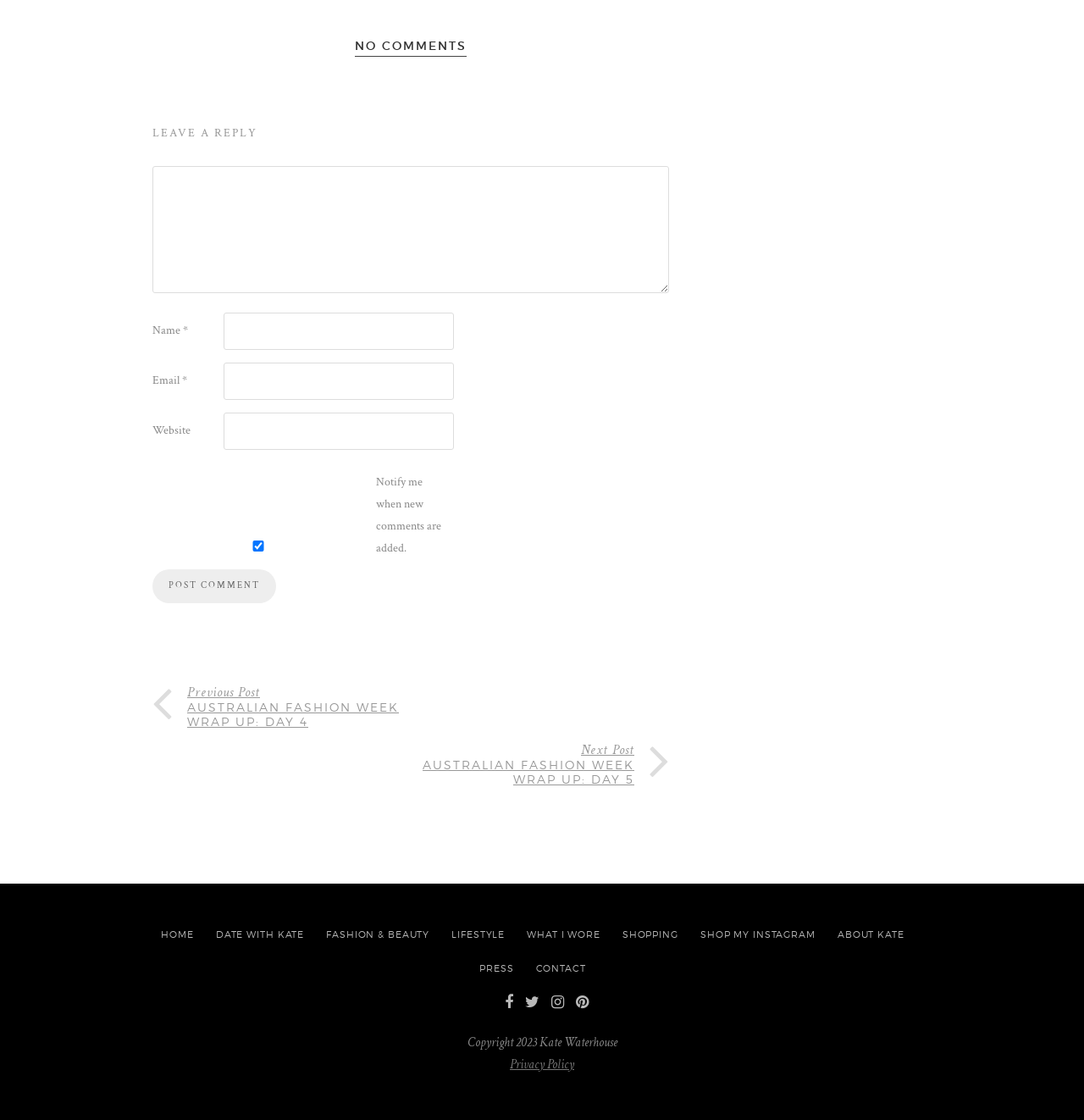What is the purpose of the button with the text 'Post Comment'?
Using the image as a reference, give a one-word or short phrase answer.

To submit a comment